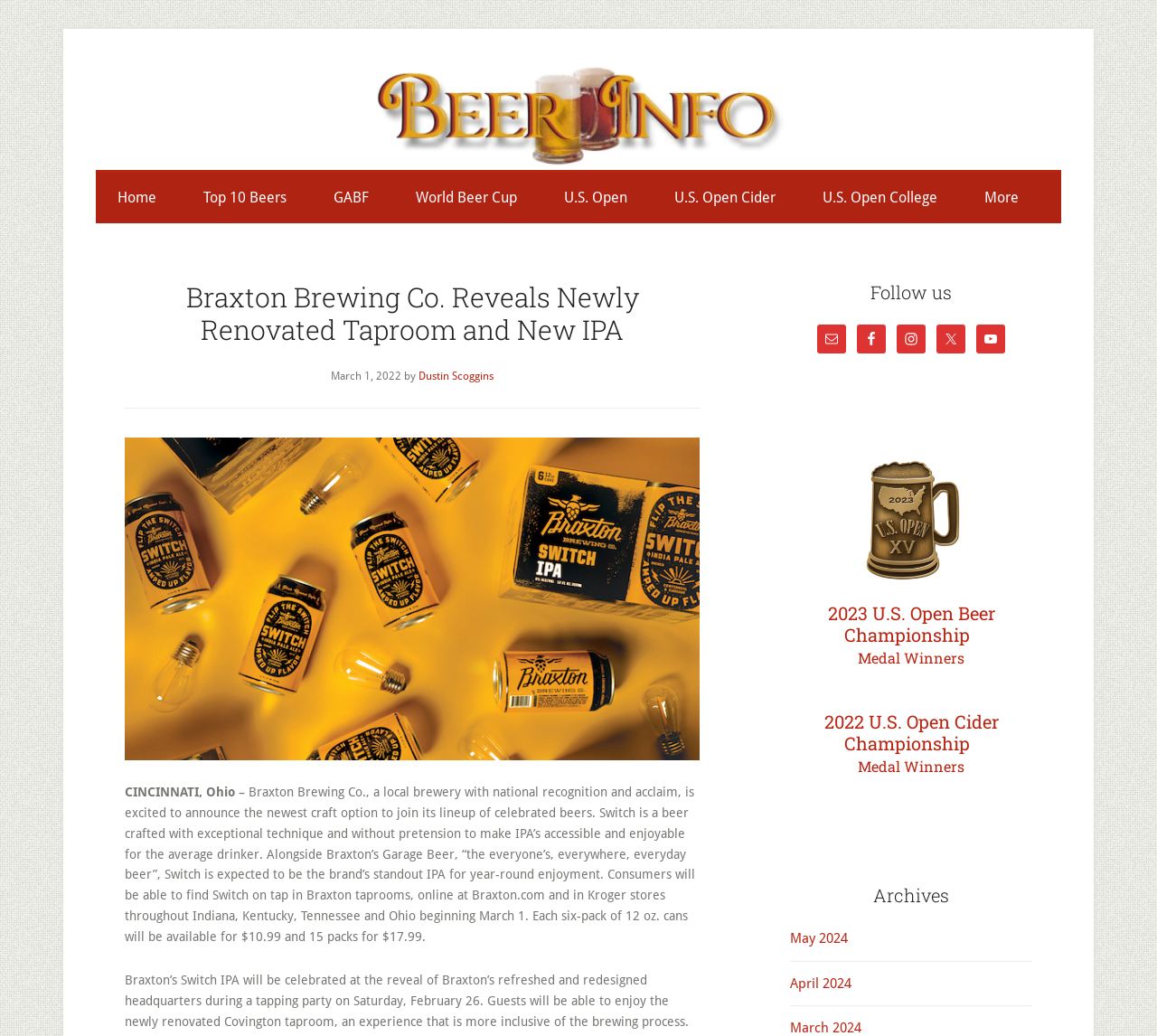How many social media links are there?
Give a detailed response to the question by analyzing the screenshot.

I found the answer by looking at the primary sidebar section of the webpage, where I saw links to Email, Facebook, Instagram, Twitter, and YouTube. There are 5 social media links in total.